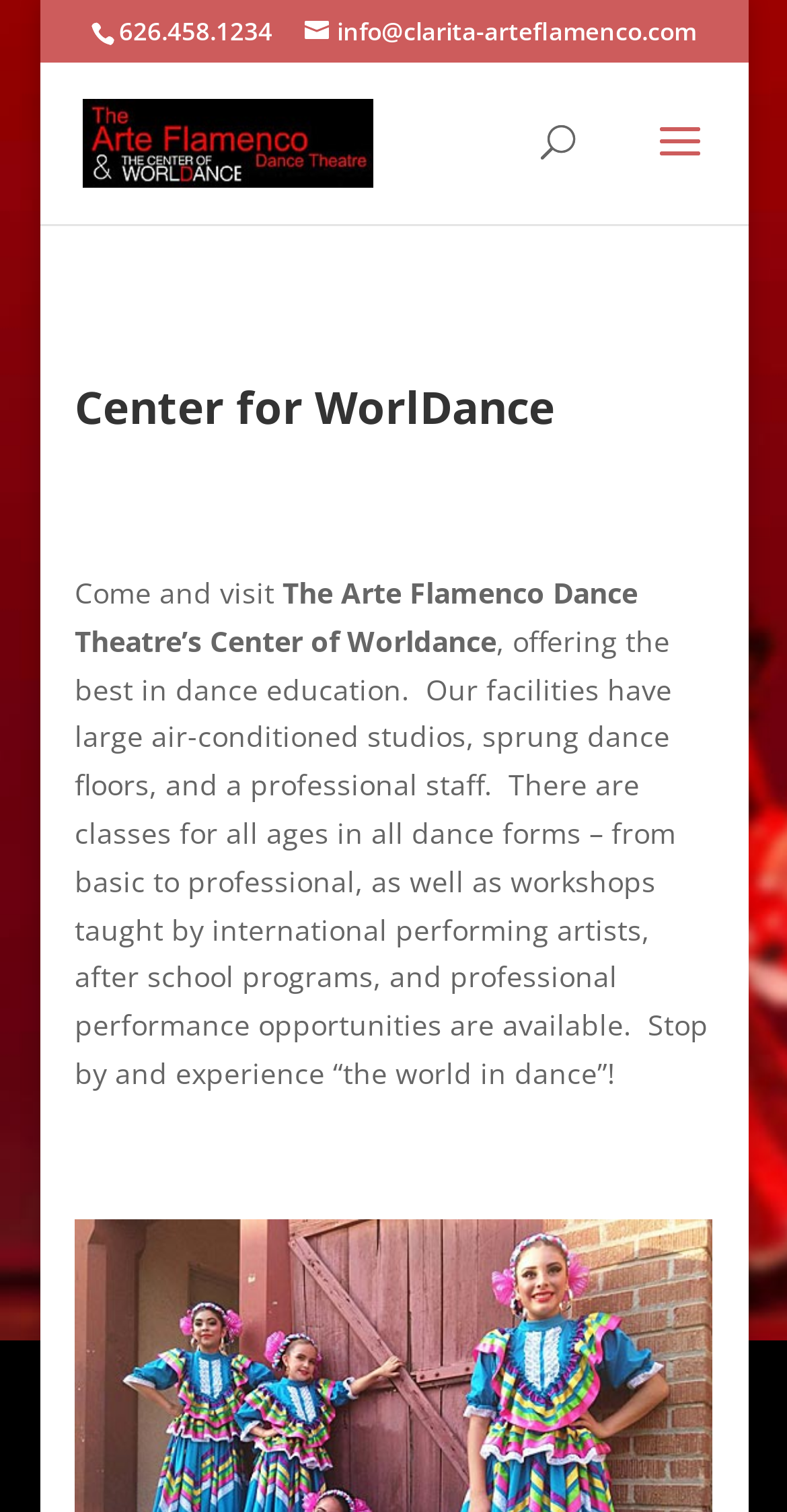Construct a thorough caption encompassing all aspects of the webpage.

The webpage is about Arte Flamenco Dance Theatre, a dance school. At the top, there is a phone number "626.458.1234" and an email address "info@clarita-arteflamenco.com" on the left and right sides, respectively. Below them, there is a link to the dance theatre's homepage with an accompanying image of the theatre's logo.

In the middle of the page, there is a search bar with a searchbox labeled "Search for:".

The main content of the page is about the Center for WorldDance, which is a part of the Arte Flamenco Dance Theatre. The center is introduced with a heading "Center for WorlDance". Below the heading, there is an invitation to "Come and visit" the center, which offers the best in dance education. The center's facilities are described as having large air-conditioned studios, sprung dance floors, and a professional staff. The center provides classes for all ages in various dance forms, as well as workshops, after-school programs, and professional performance opportunities. The text concludes with an invitation to "stop by and experience 'the world in dance'!"